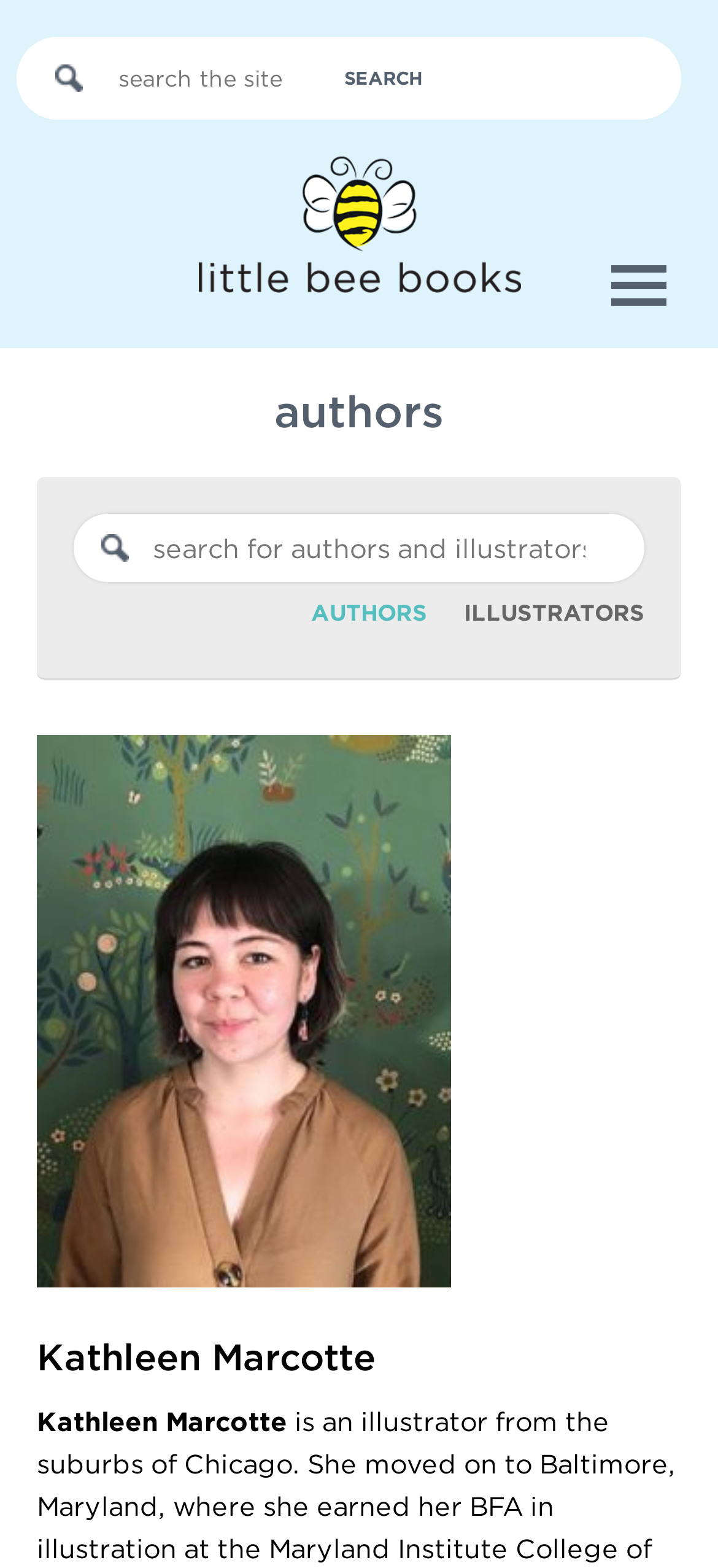What is the name of the illustrator?
Please provide a comprehensive answer to the question based on the webpage screenshot.

The name of the illustrator can be found in the heading element with the text 'Kathleen Marcotte' located at the bottom of the page.